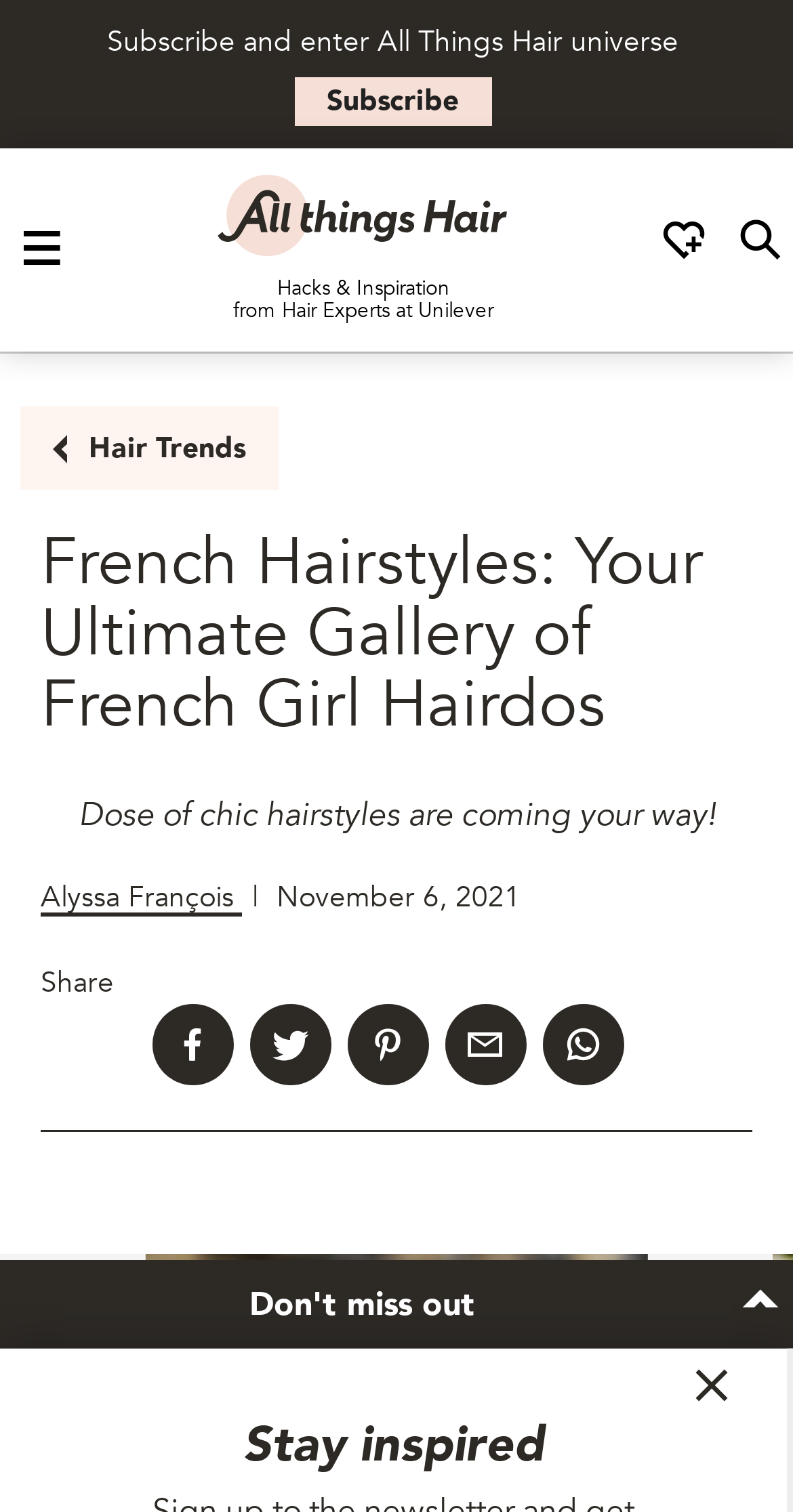Find the bounding box coordinates of the area that needs to be clicked in order to achieve the following instruction: "Toggle the menu". The coordinates should be specified as four float numbers between 0 and 1, i.e., [left, top, right, bottom].

[0.0, 0.136, 0.11, 0.194]